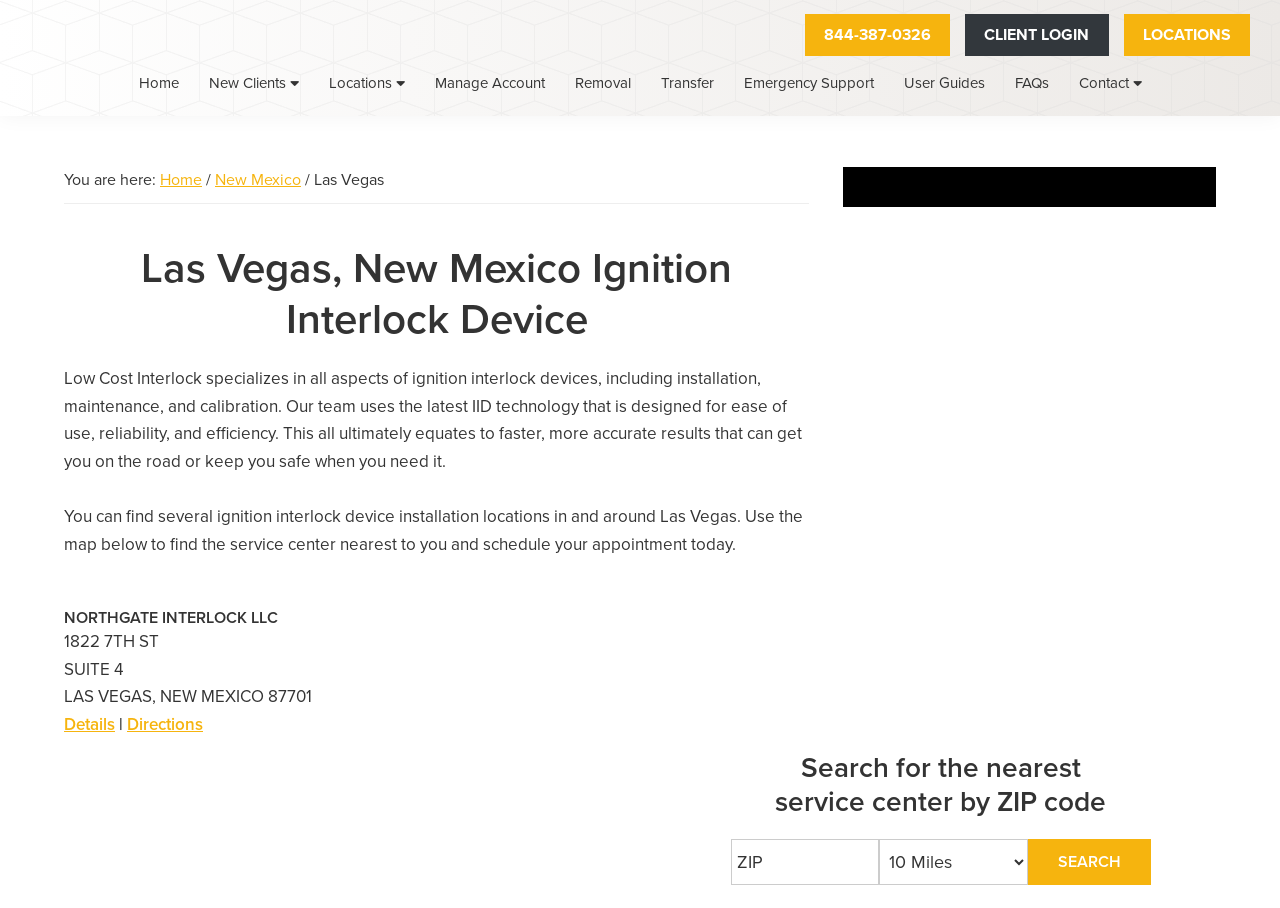Please identify the bounding box coordinates of the element's region that I should click in order to complete the following instruction: "Get directions to the 'NORTHGATE INTERLOCK LLC' location". The bounding box coordinates consist of four float numbers between 0 and 1, i.e., [left, top, right, bottom].

[0.099, 0.786, 0.159, 0.809]